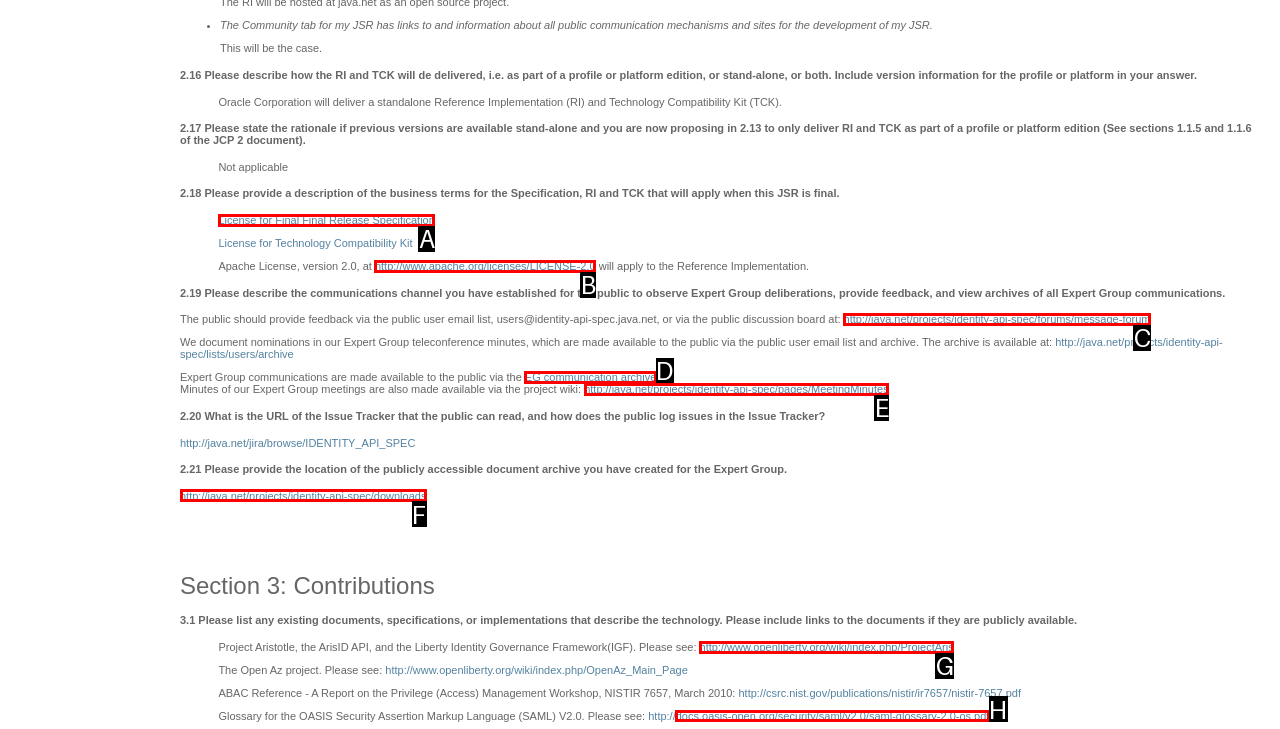From the given options, choose the one to complete the task: Read the glossary for the OASIS Security Assertion Markup Language
Indicate the letter of the correct option.

H